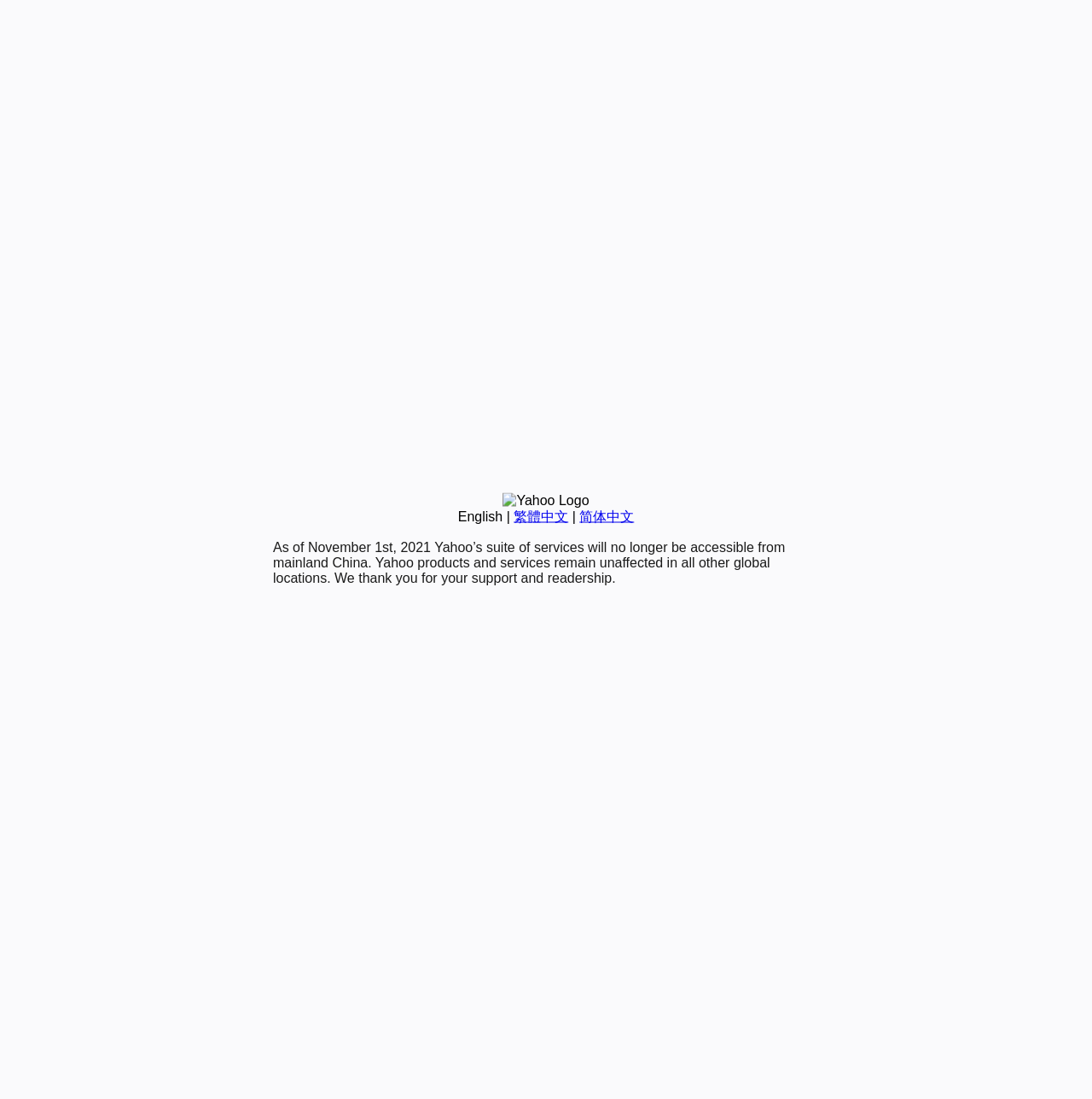Find the bounding box coordinates for the HTML element described in this sentence: "English". Provide the coordinates as four float numbers between 0 and 1, in the format [left, top, right, bottom].

[0.419, 0.463, 0.46, 0.476]